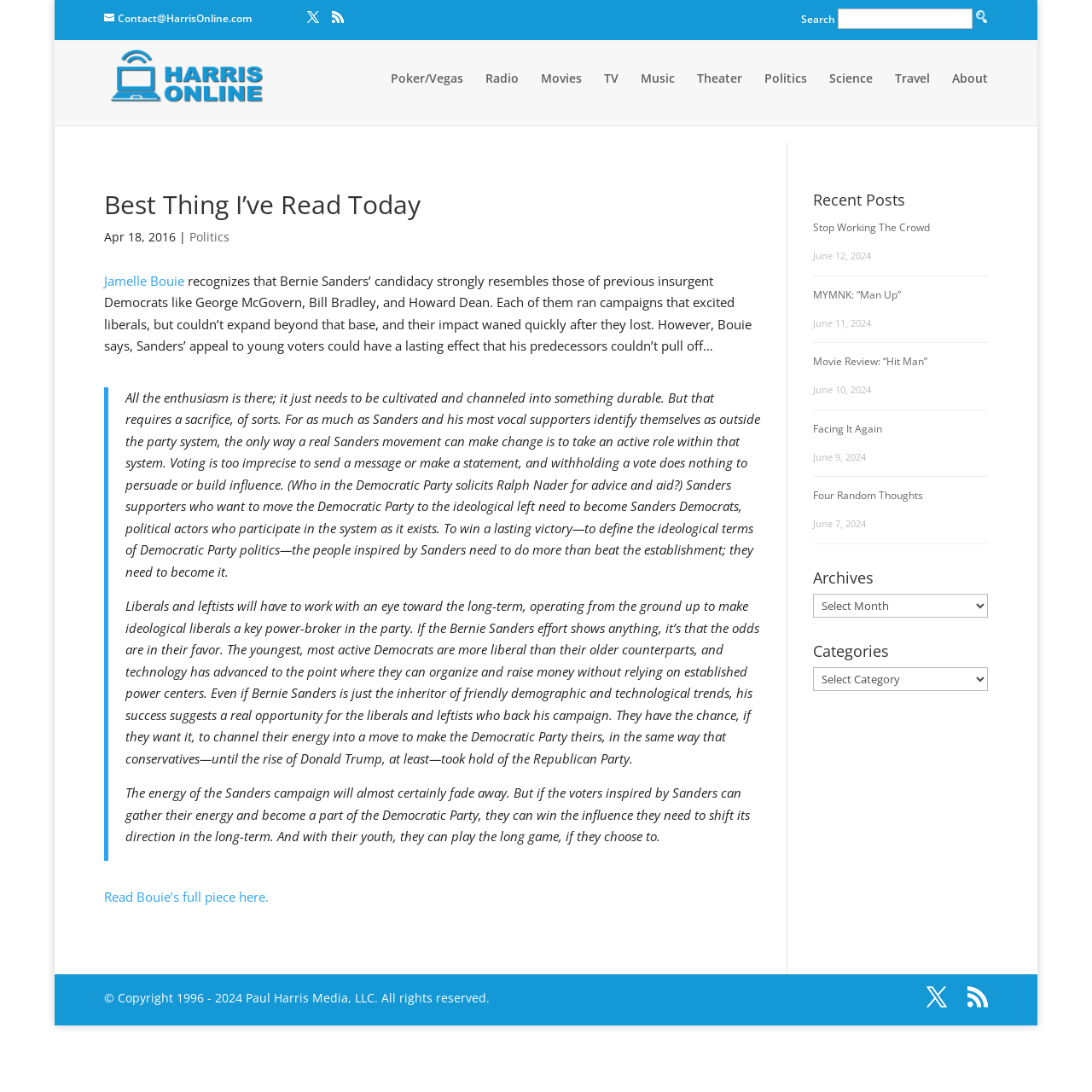Can you look at the image and give a comprehensive answer to the question:
What is the topic of the article?

The topic of the article can be determined by looking at the categories listed at the top of the webpage, which include 'Politics', 'Poker/Vegas', 'Radio', and others. Additionally, the article itself mentions 'Bernie Sanders' and 'Democratic Party', which are related to politics.